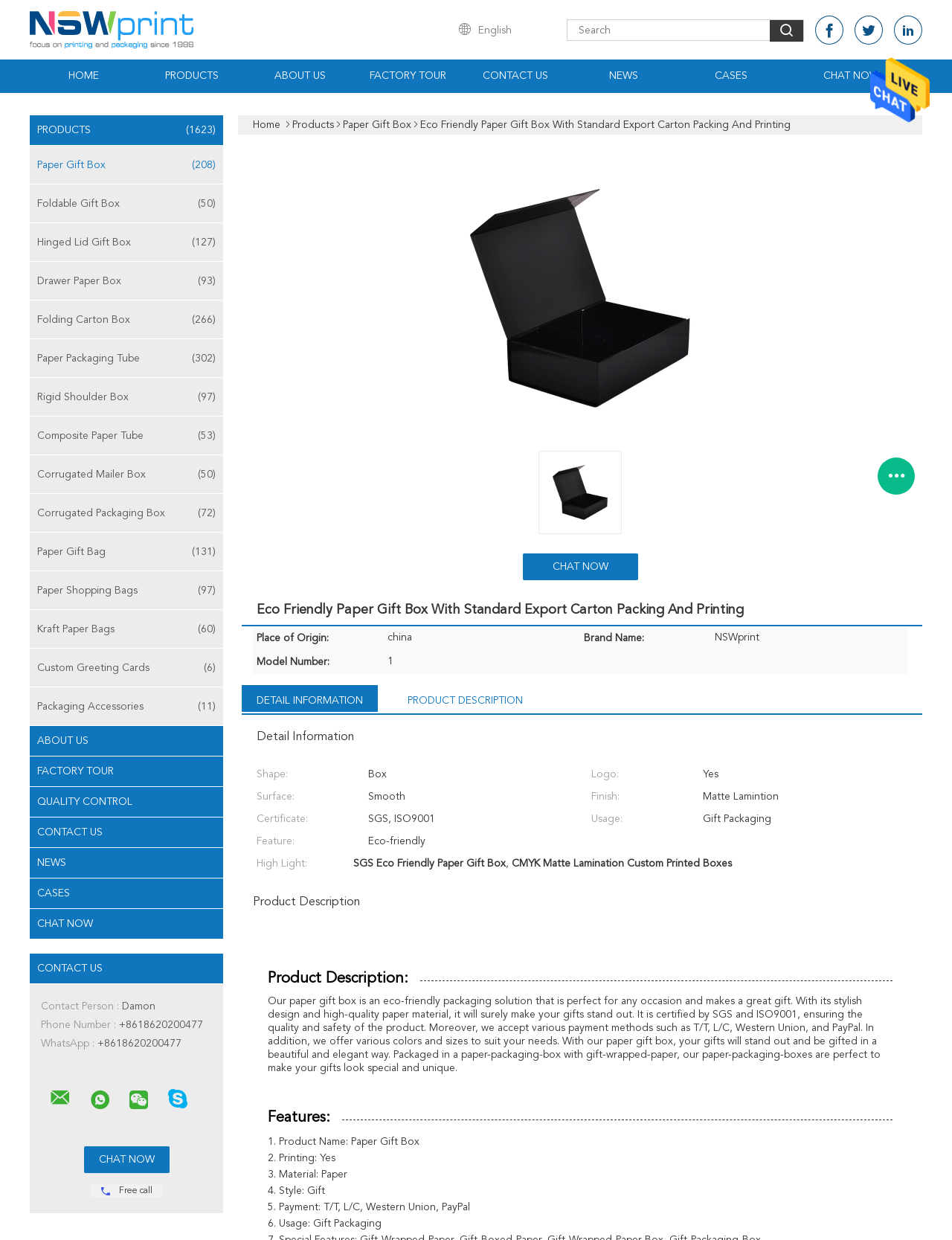Locate the bounding box of the UI element described in the following text: "Folding Carton Box(266)".

[0.031, 0.252, 0.234, 0.264]